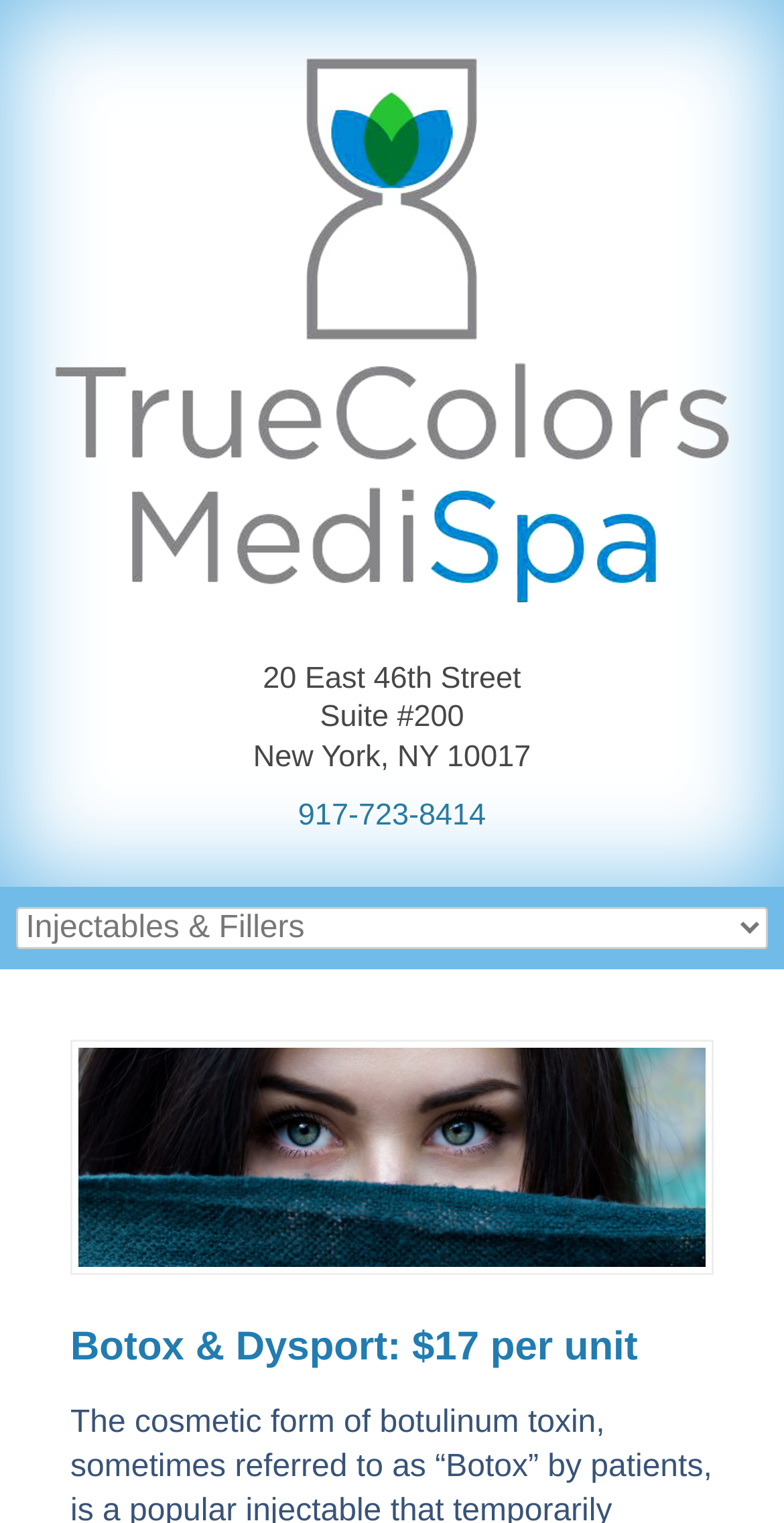Please use the details from the image to answer the following question comprehensively:
What type of services does TrueColors MediSpa NYC offer?

I found the type of services by looking at the link element in the combobox section, which contains the text 'Injectables & Fillers'.